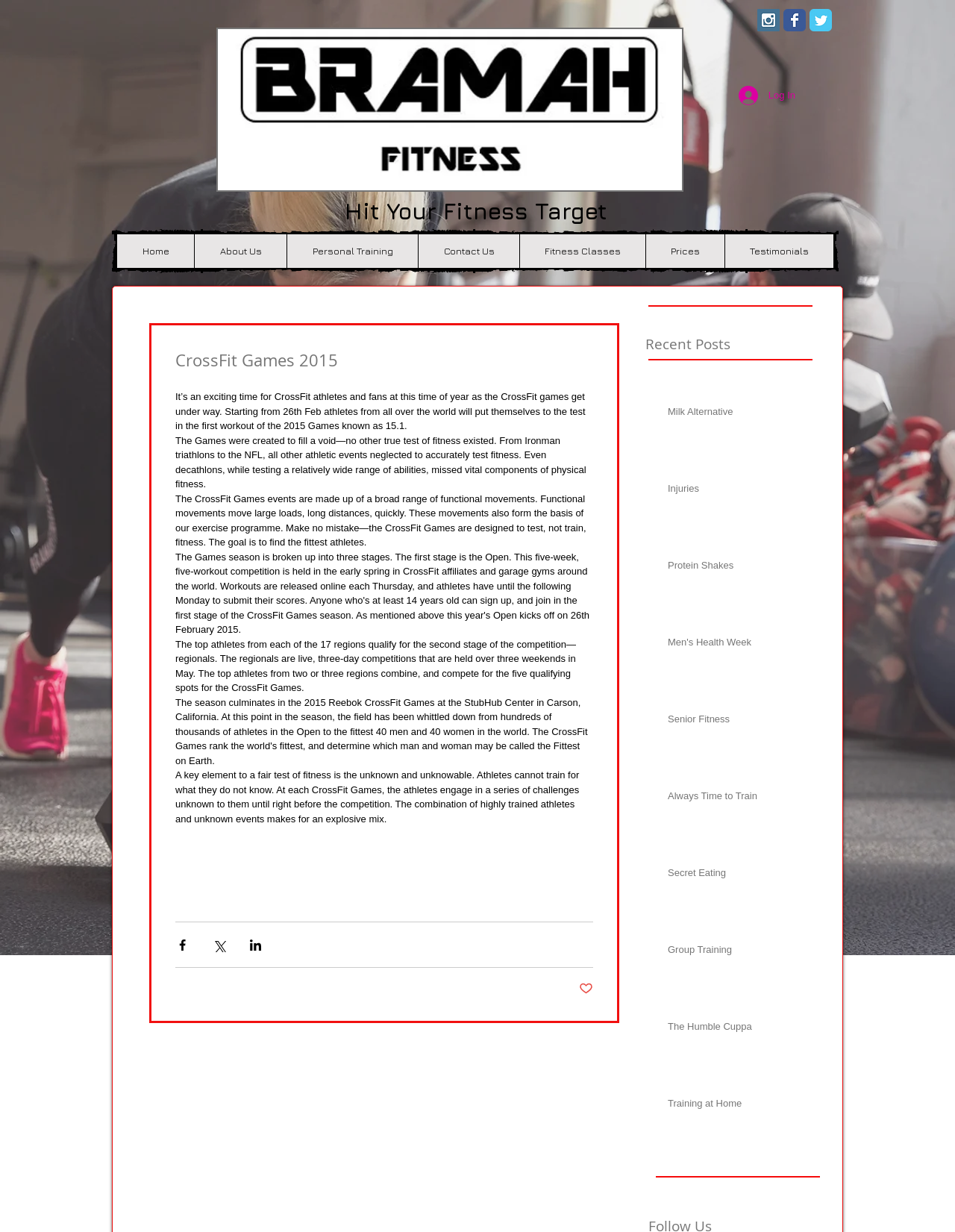Determine the bounding box coordinates for the UI element matching this description: "aria-label="Wix Facebook page"".

[0.82, 0.007, 0.844, 0.025]